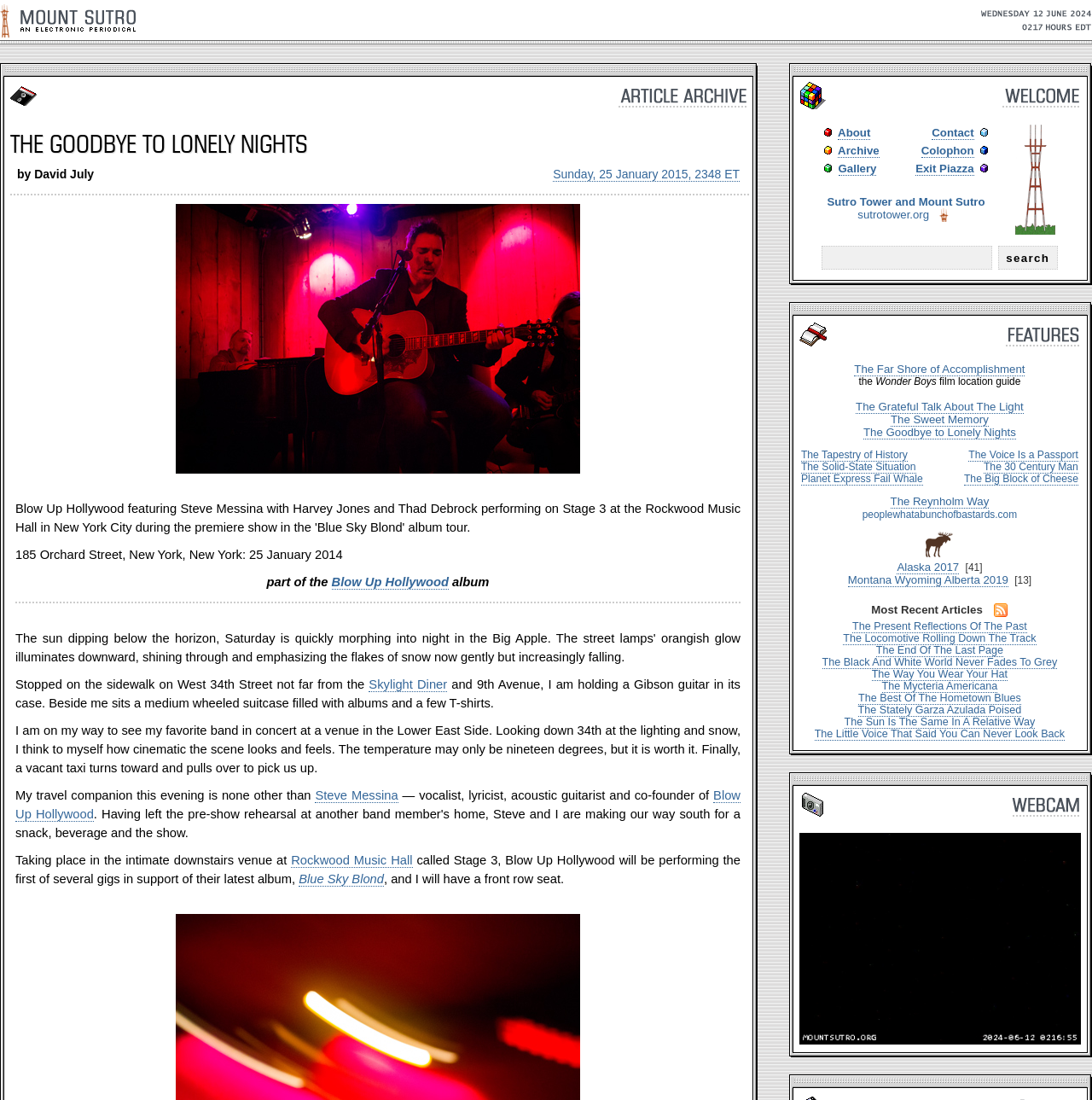Please specify the bounding box coordinates of the region to click in order to perform the following instruction: "click the 'About' link".

[0.767, 0.115, 0.797, 0.127]